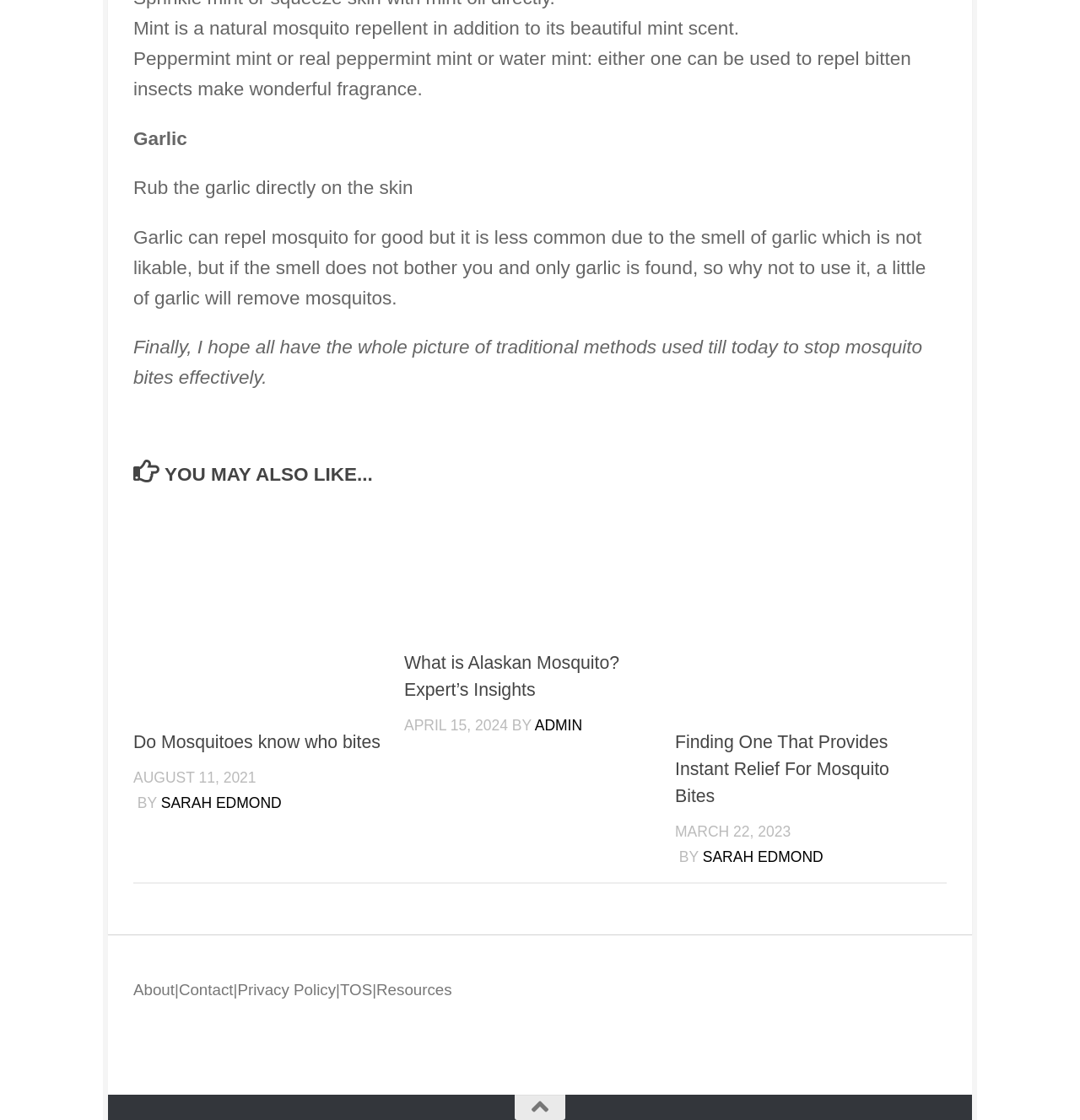Please locate the bounding box coordinates for the element that should be clicked to achieve the following instruction: "Visit the 'About' page". Ensure the coordinates are given as four float numbers between 0 and 1, i.e., [left, top, right, bottom].

[0.123, 0.876, 0.162, 0.892]